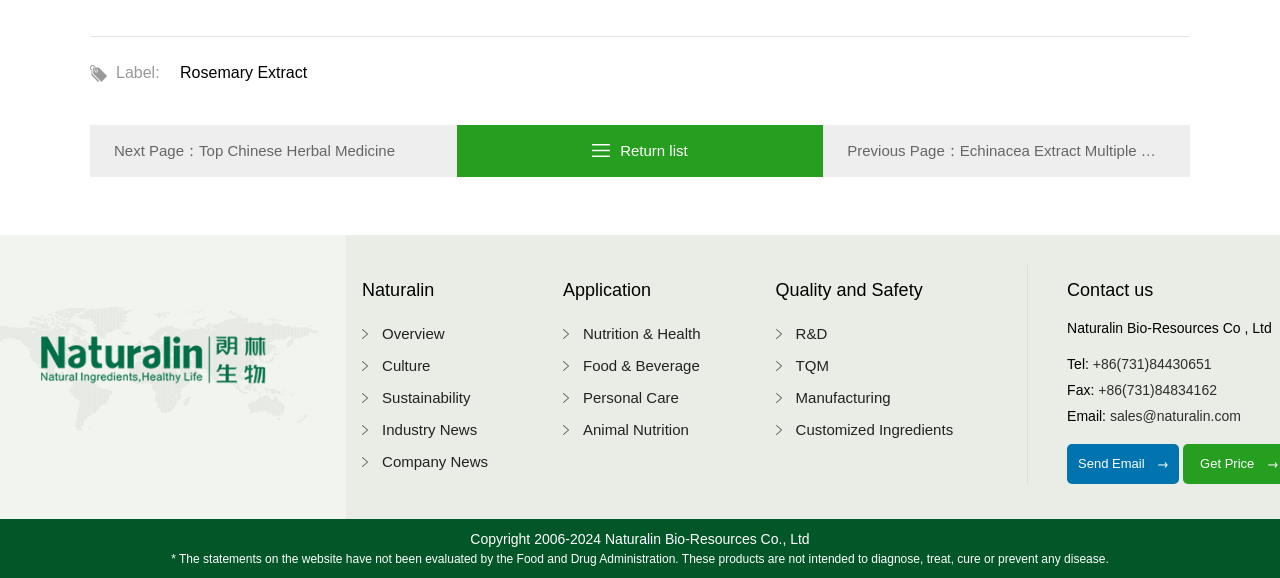Please provide the bounding box coordinates for the UI element as described: "Food & Beverage". The coordinates must be four floats between 0 and 1, represented as [left, top, right, bottom].

[0.44, 0.618, 0.547, 0.647]